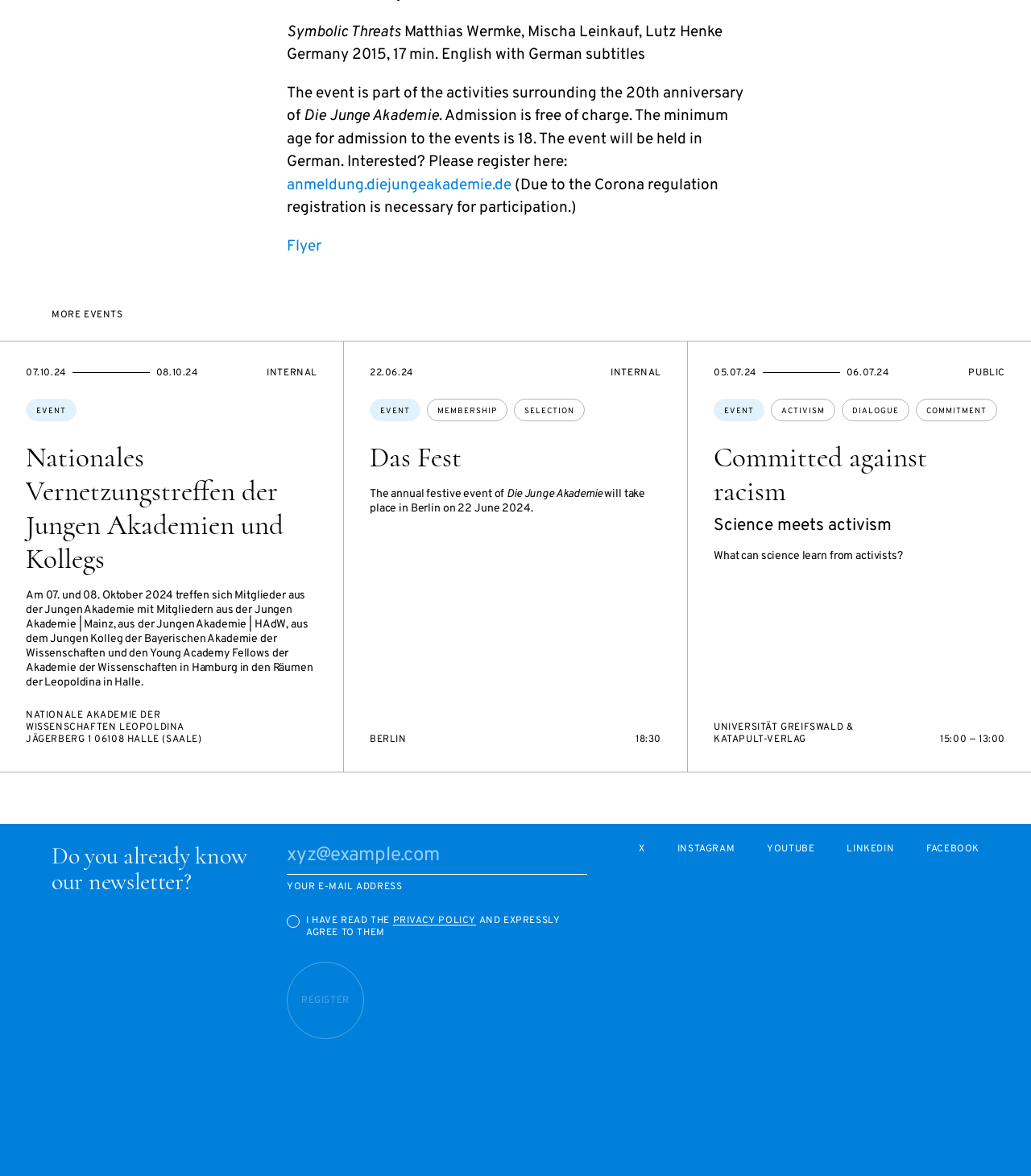Please specify the coordinates of the bounding box for the element that should be clicked to carry out this instruction: "view more events". The coordinates must be four float numbers between 0 and 1, formatted as [left, top, right, bottom].

[0.05, 0.263, 0.95, 0.273]